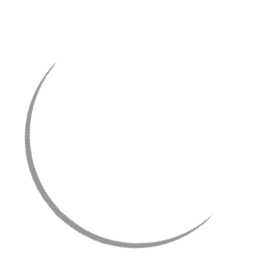Carefully observe the image and respond to the question with a detailed answer:
What is the material of the bracelet?

According to the caption, the CZ Wedding and Formal Bracelet is made of silver plating, which gives it a sleek and sophisticated appearance.